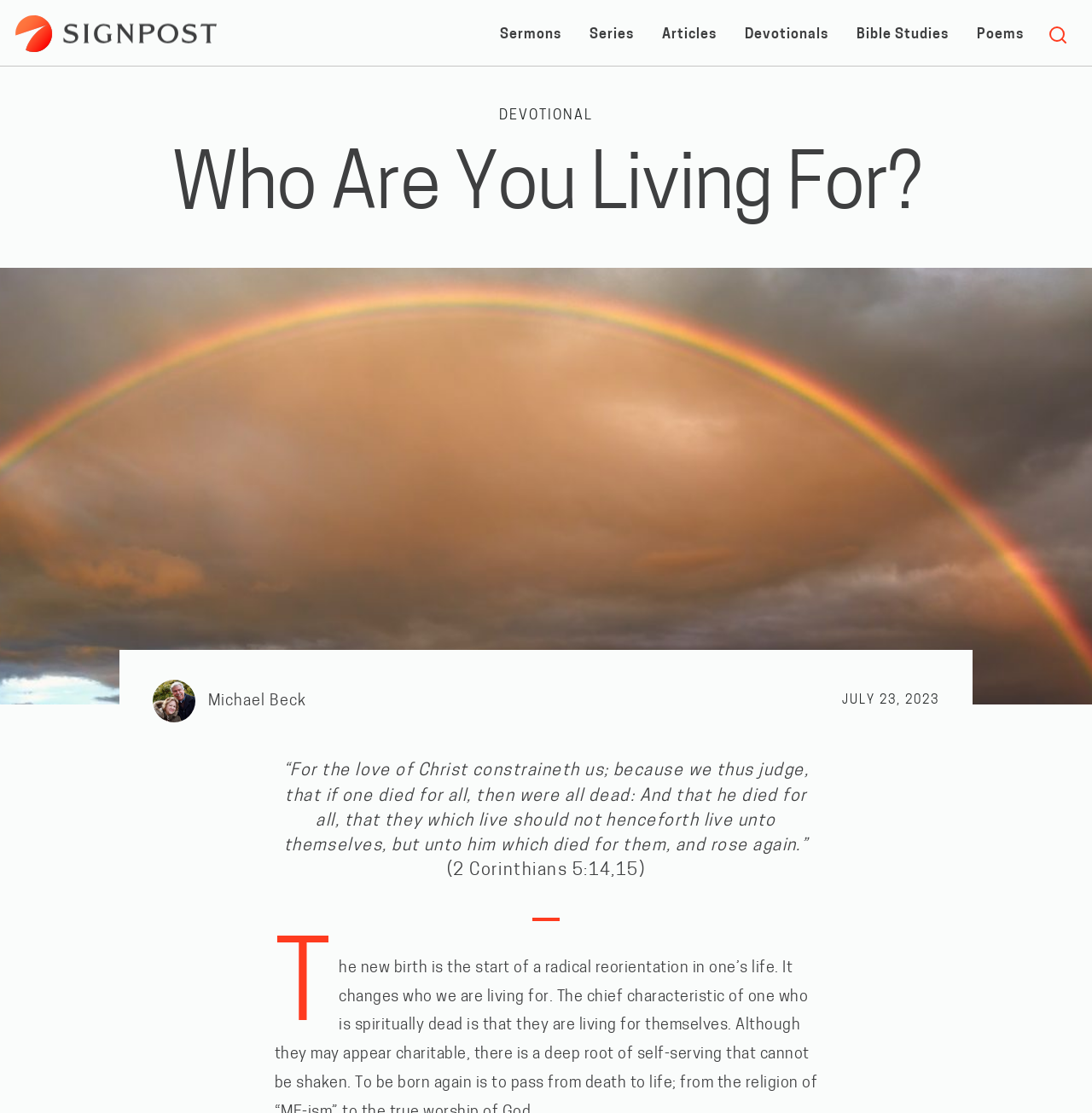Based on the element description, predict the bounding box coordinates (top-left x, top-left y, bottom-right x, bottom-right y) for the UI element in the screenshot: July 23, 2023

[0.771, 0.624, 0.86, 0.635]